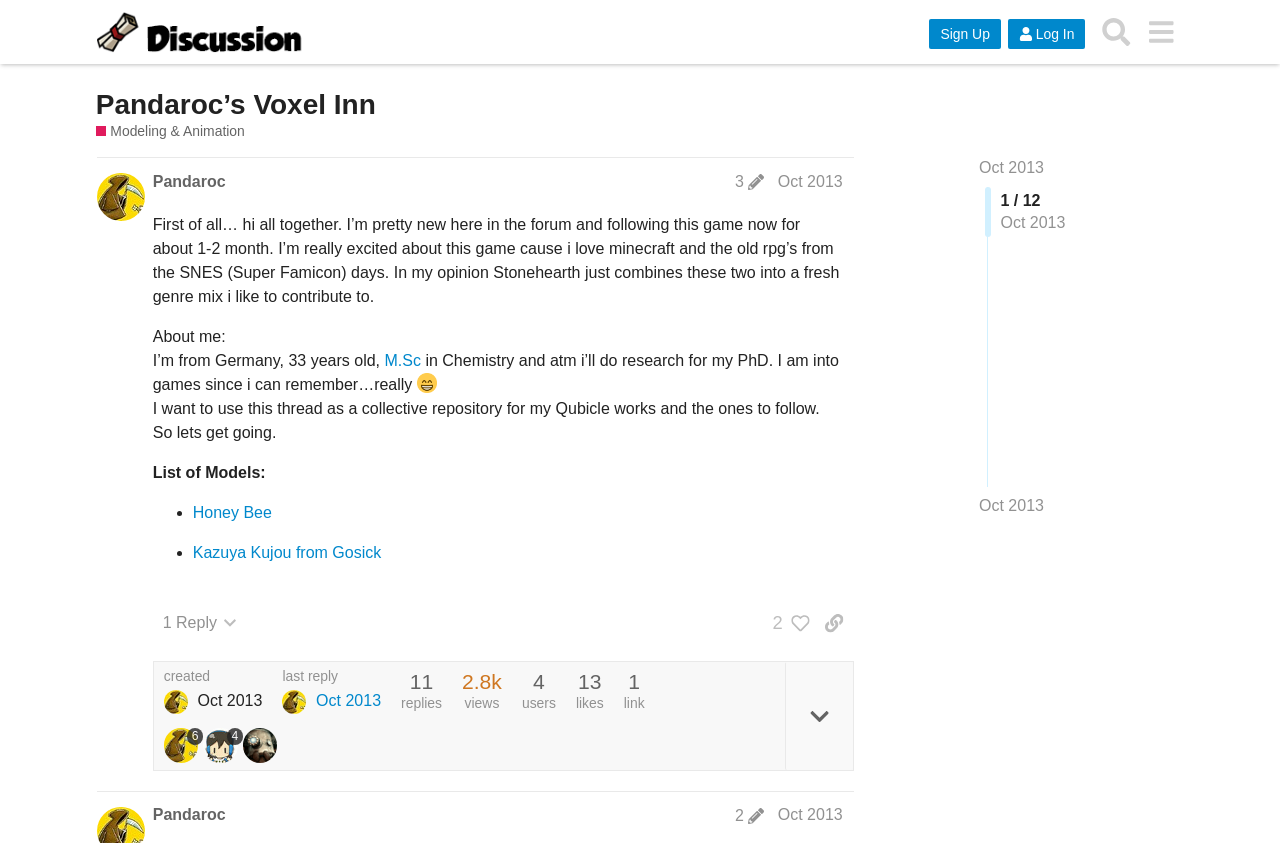Identify the bounding box for the UI element described as: "M.Sc". Ensure the coordinates are four float numbers between 0 and 1, formatted as [left, top, right, bottom].

[0.3, 0.418, 0.329, 0.438]